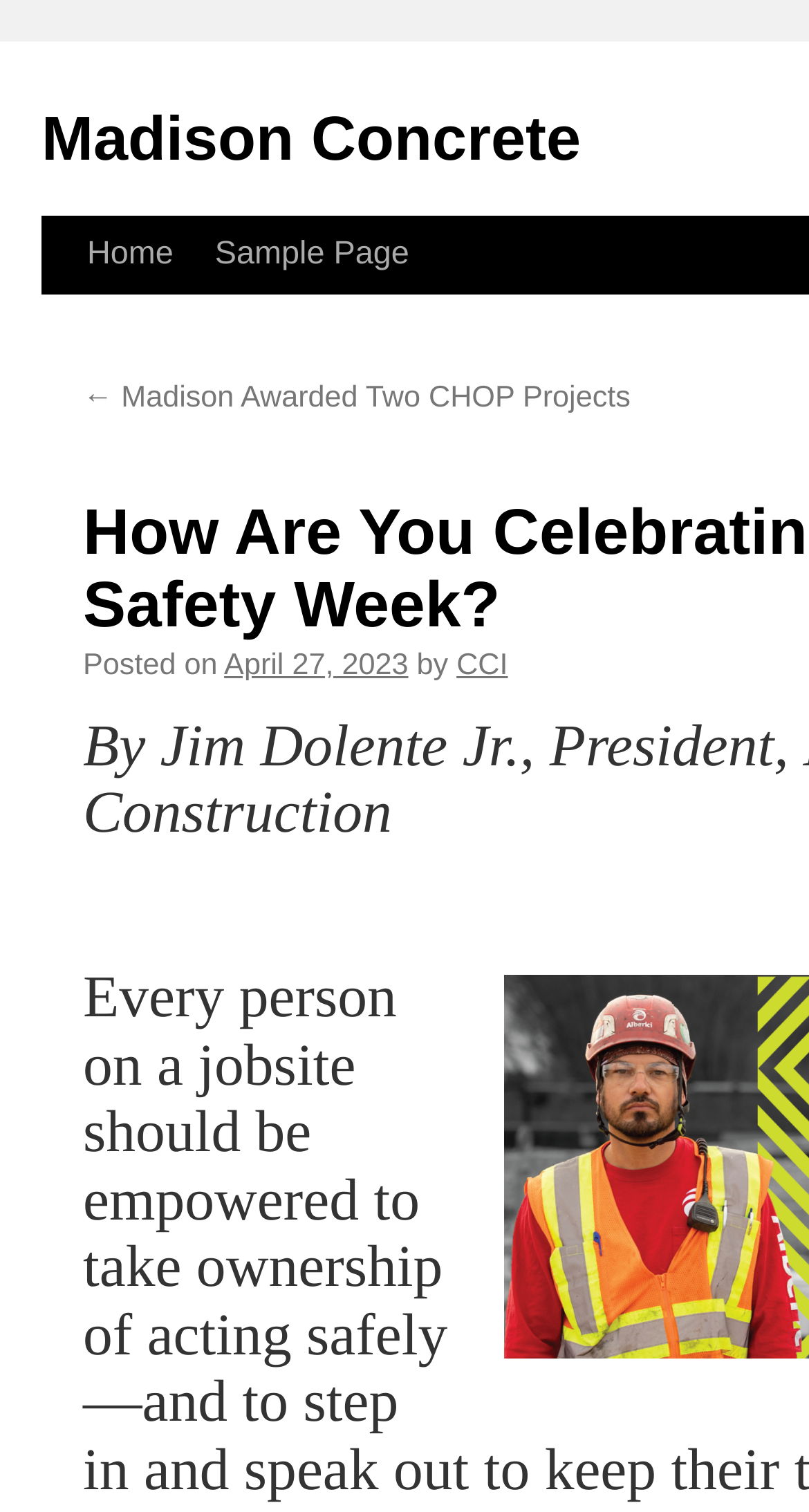Carefully observe the image and respond to the question with a detailed answer:
What is the name of the company?

The name of the company can be found in the top-left corner of the webpage, where it says 'How Are You Celebrating Construction Safety Week? | Madison Concrete'. This suggests that the webpage is related to Madison Concrete, and the company is celebrating Construction Safety Week.